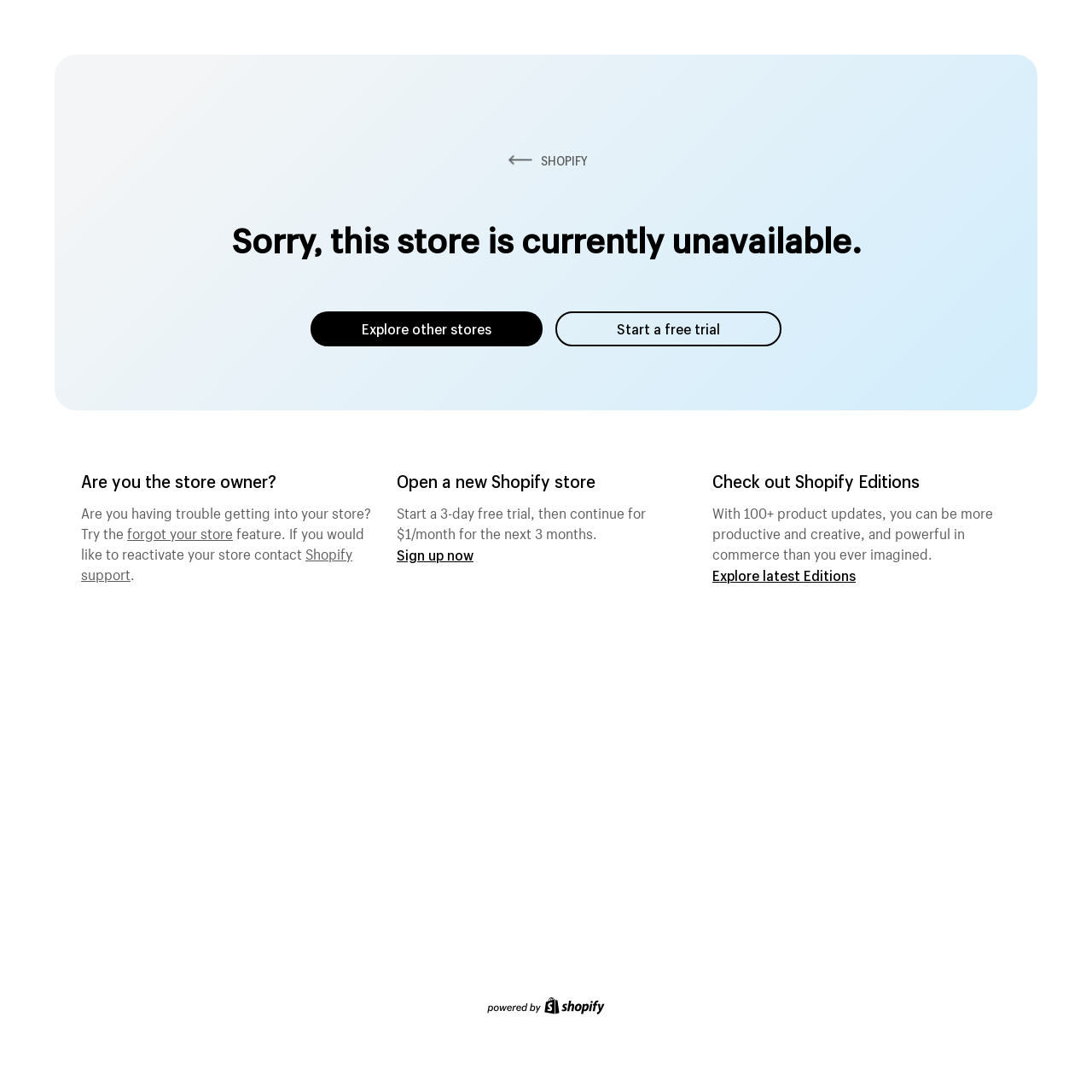Determine the bounding box for the described UI element: "Start a free trial".

[0.509, 0.285, 0.716, 0.317]